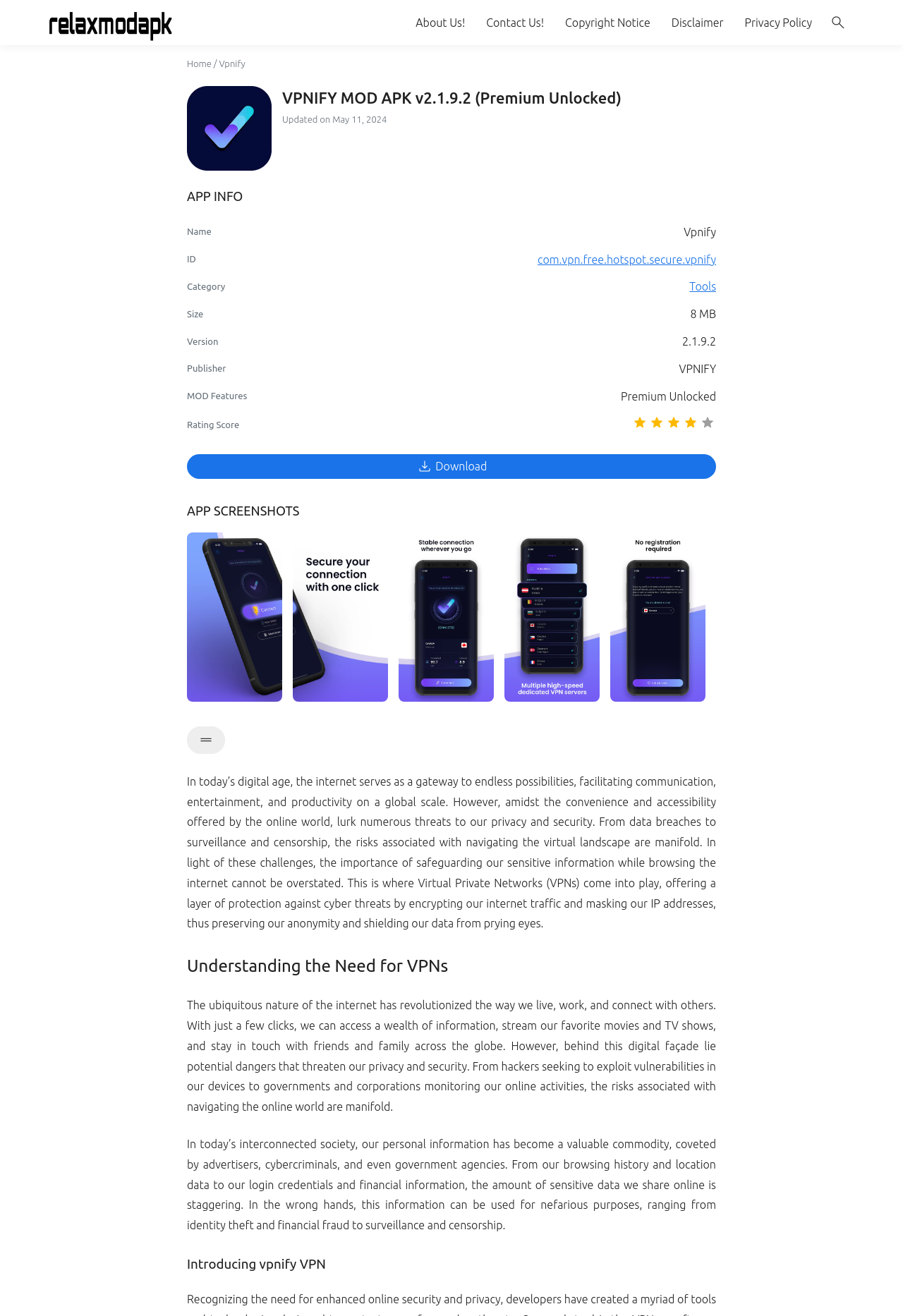Please provide the bounding box coordinates for the UI element as described: "aria-label="Facebook graphic"". The coordinates must be four floats between 0 and 1, represented as [left, top, right, bottom].

None